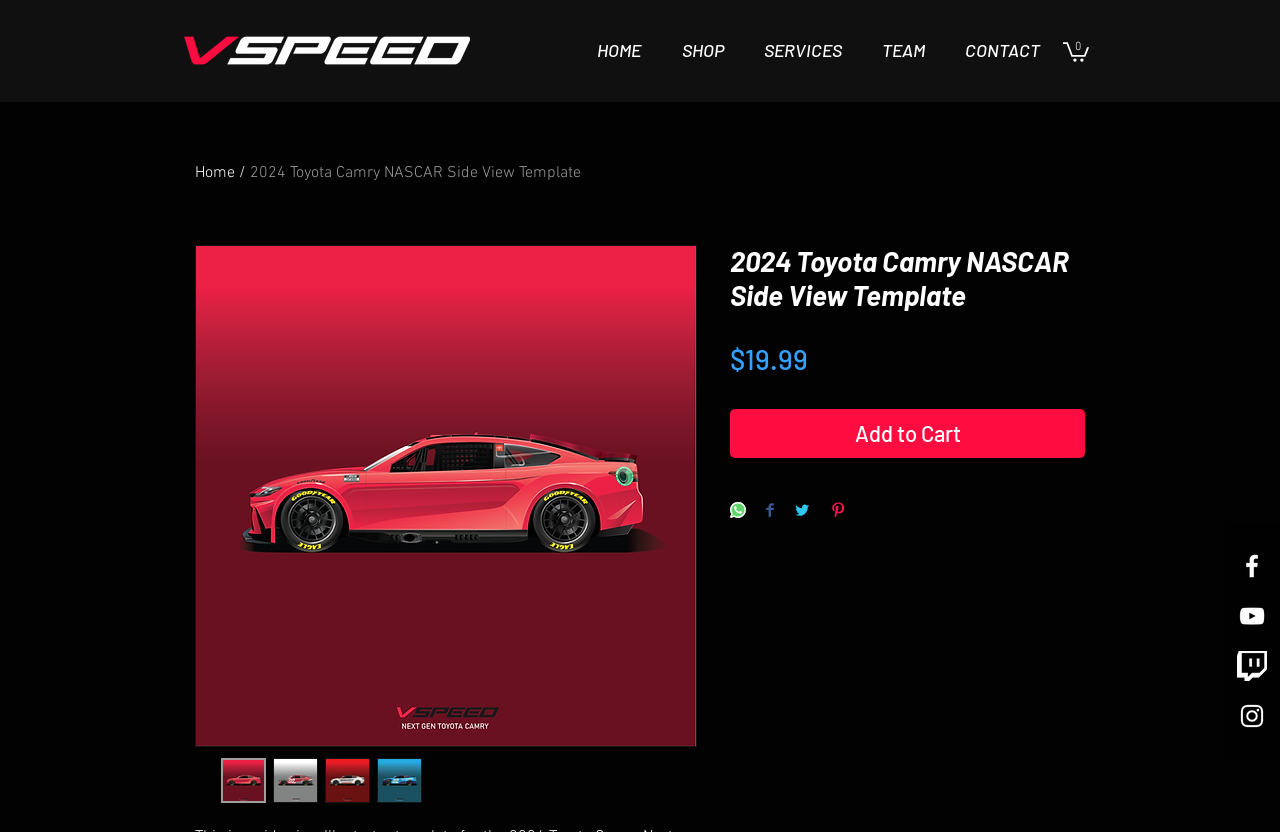Identify and provide the bounding box coordinates of the UI element described: "Order an Issue". The coordinates should be formatted as [left, top, right, bottom], with each number being a float between 0 and 1.

None